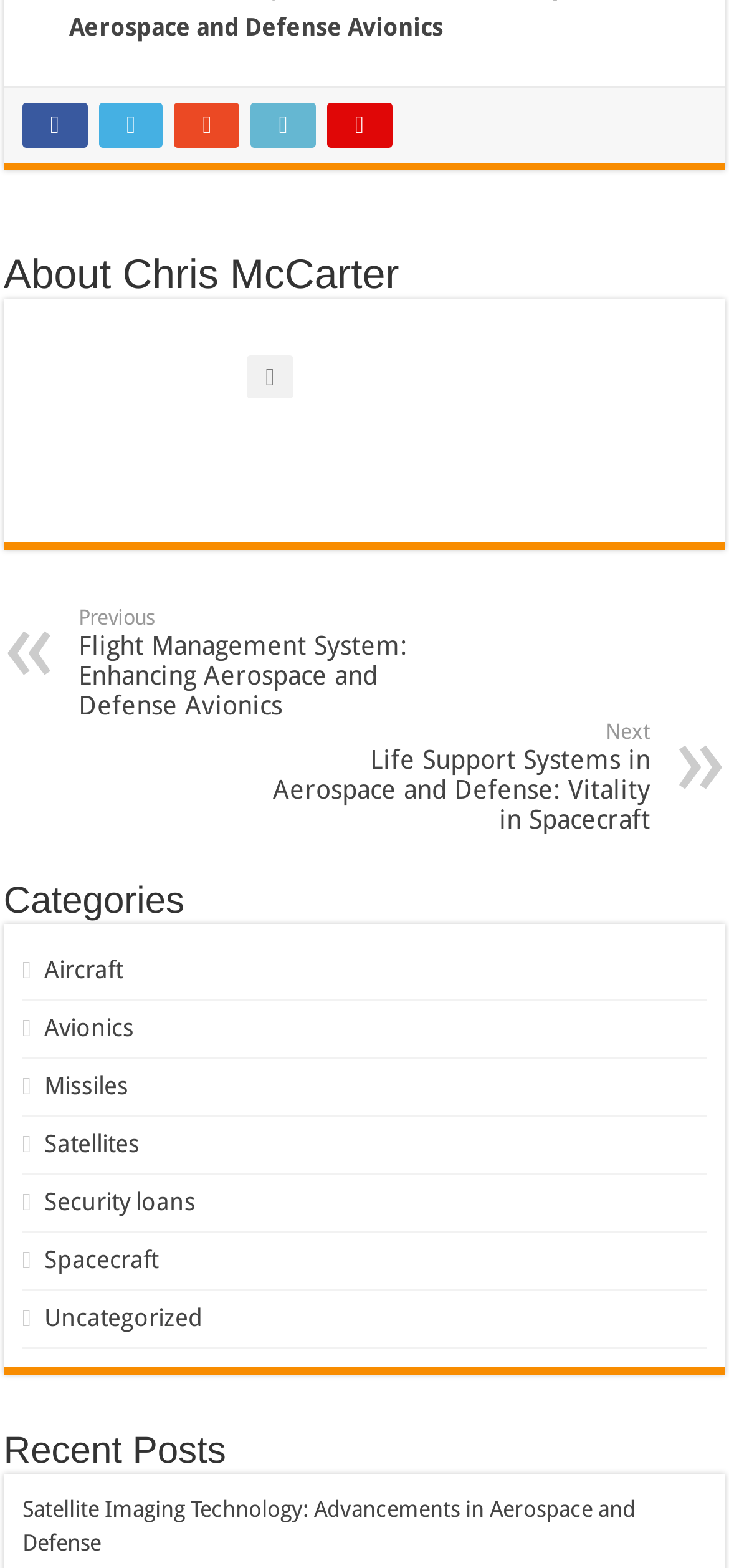Find the bounding box coordinates of the area to click in order to follow the instruction: "Go to the next page".

[0.367, 0.459, 0.892, 0.532]